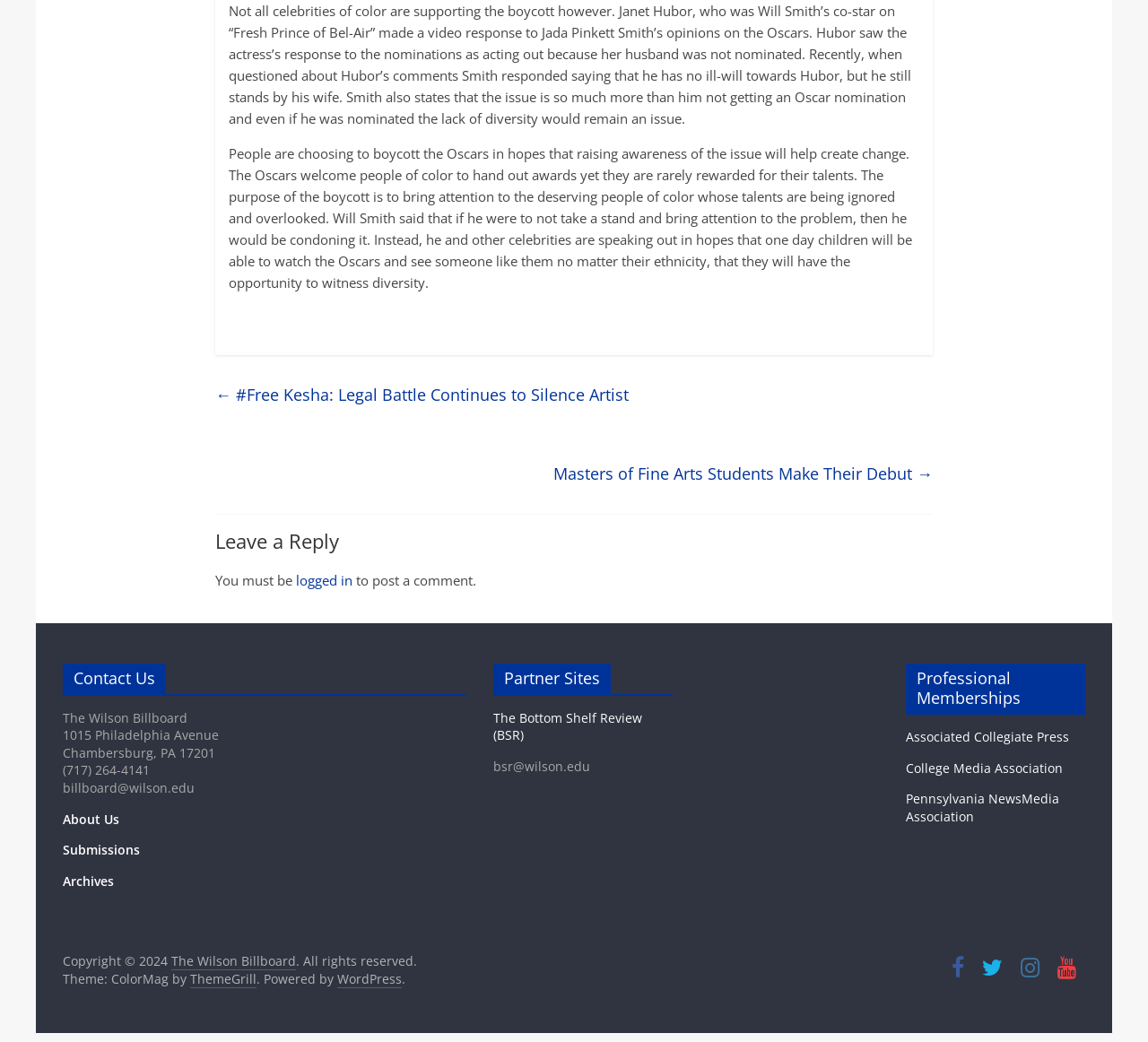Find the bounding box of the UI element described as follows: "WordPress".

[0.294, 0.931, 0.35, 0.948]